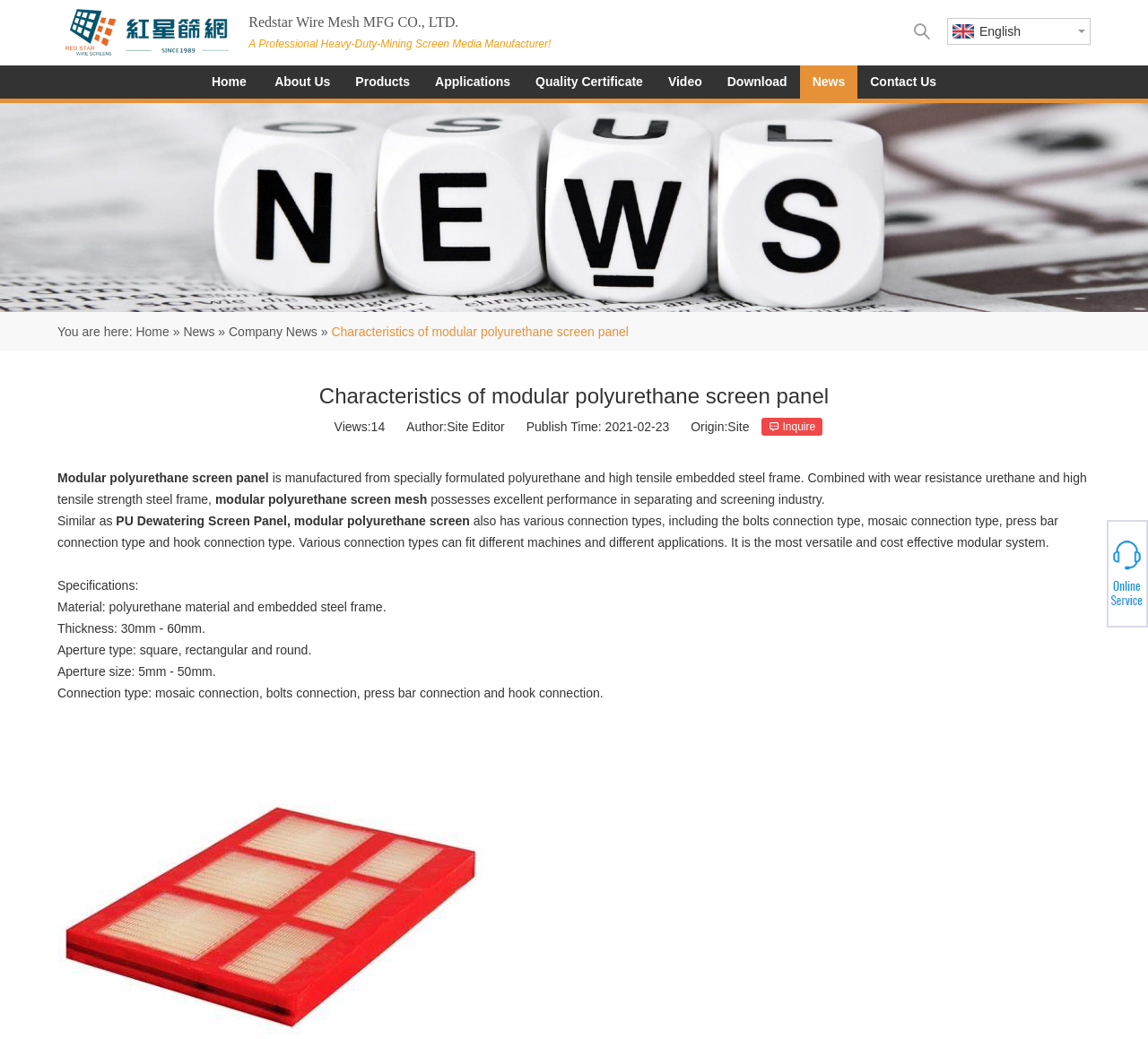Offer a comprehensive description of the webpage’s content and structure.

This webpage is about the characteristics of modular polyurethane screen panels. At the top, there is a logo and a navigation menu with links to "Home", "About Us", "Products", and other sections. Below the navigation menu, there is a search bar and a button. 

On the left side, there is a breadcrumb trail showing the current page's location, with links to "Home" and "News". The main content of the page is divided into sections. The first section has a heading "Characteristics of modular polyurethane screen panel" and provides an overview of the product. 

Below the heading, there are details about the product, including its views, author, publish time, and origin. There is also an "Inquire" button. The next section describes the product's features, including its manufacturing process, performance, and connection types. 

The following sections list the product's specifications, including material, thickness, aperture type, aperture size, and connection type. At the bottom right corner, there is an image. There is also an iframe element on the page, but its content is not described.